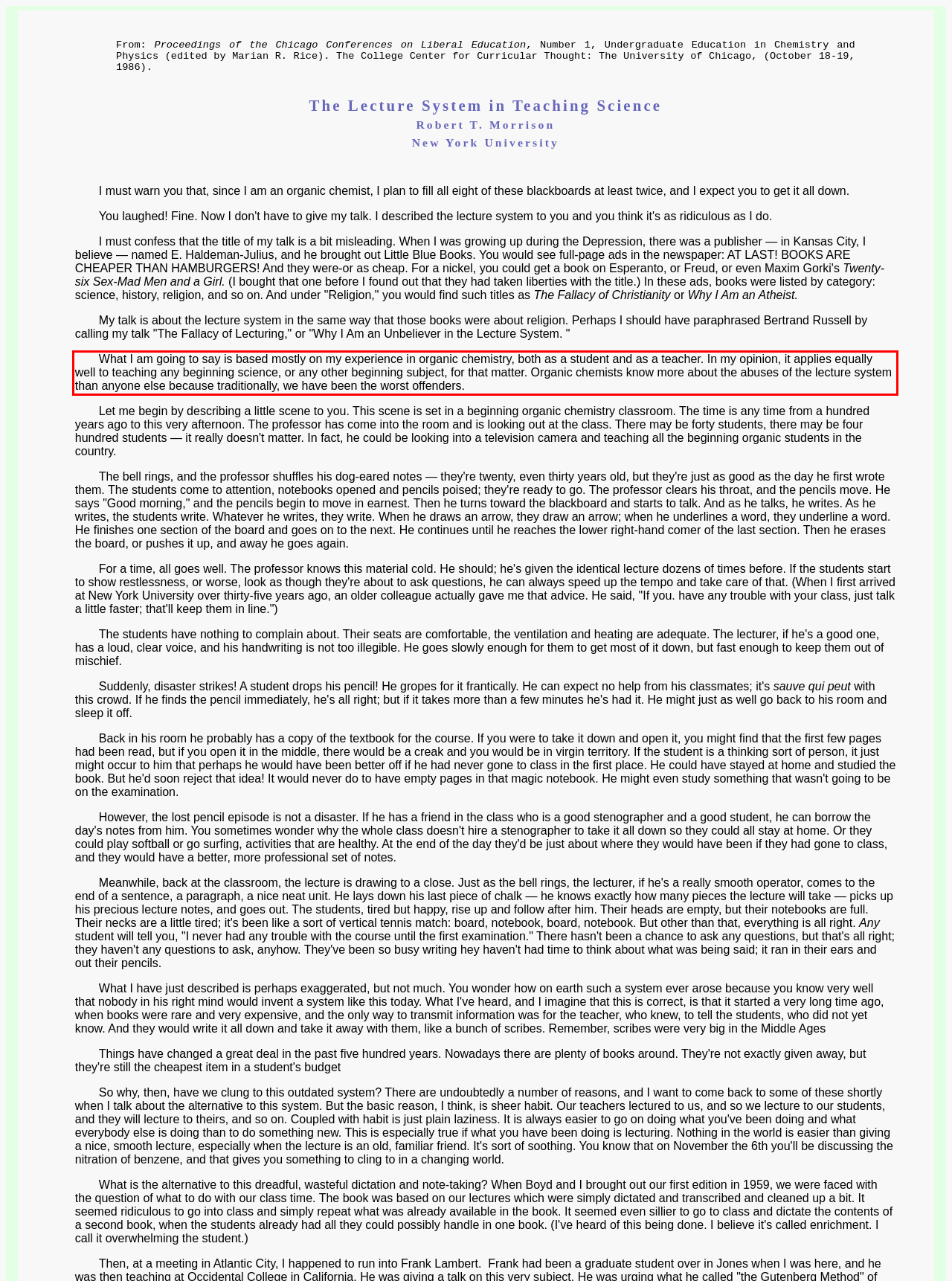Please recognize and transcribe the text located inside the red bounding box in the webpage image.

What I am going to say is based mostly on my experience in organic chemistry, both as a student and as a teacher. In my opinion, it applies equally well to teaching any beginning science, or any other beginning subject, for that matter. Organic chemists know more about the abuses of the lecture system than anyone else because traditionally, we have been the worst offenders.